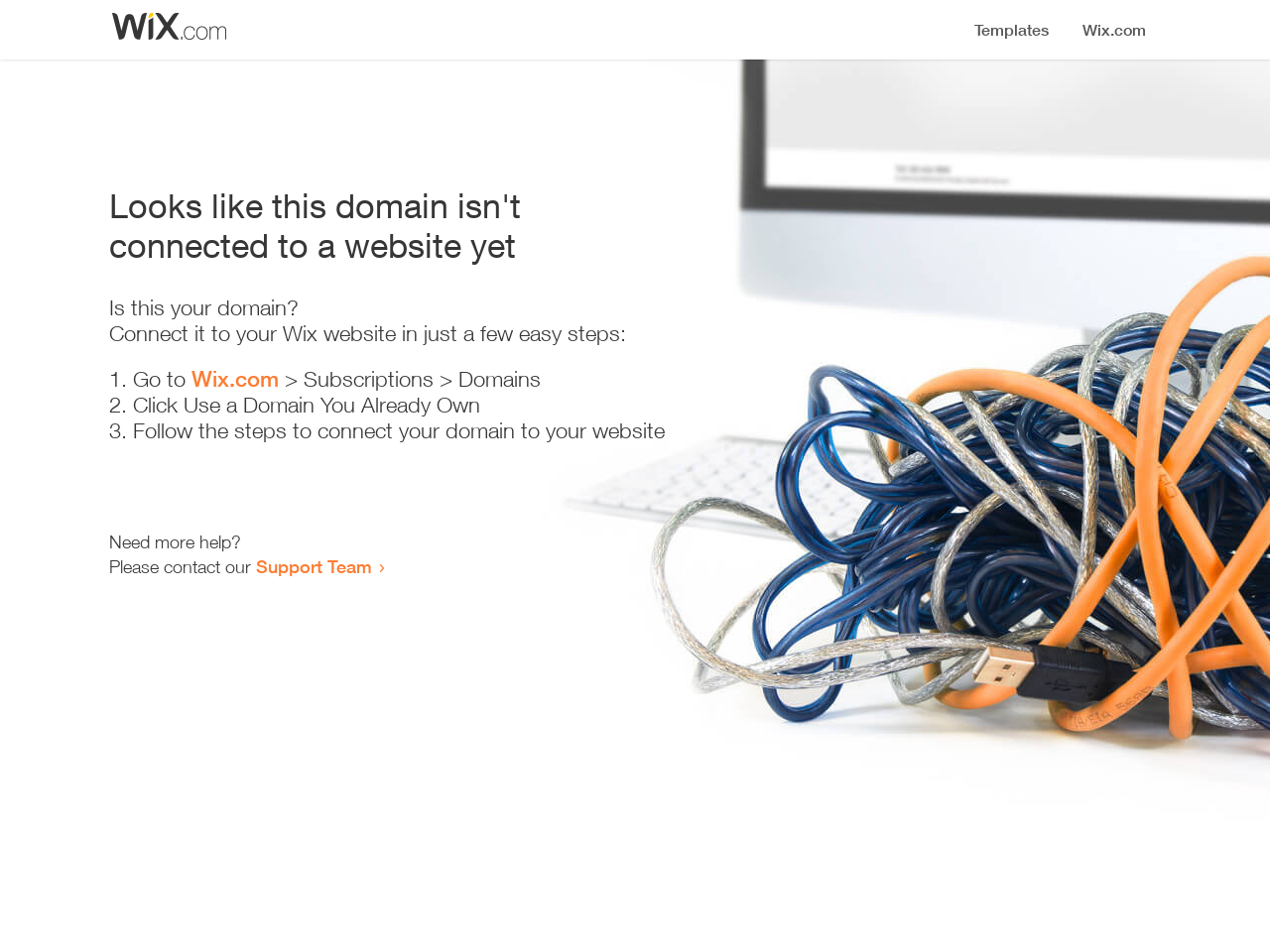Provide a one-word or short-phrase response to the question:
What should I do to connect my domain?

Follow the steps